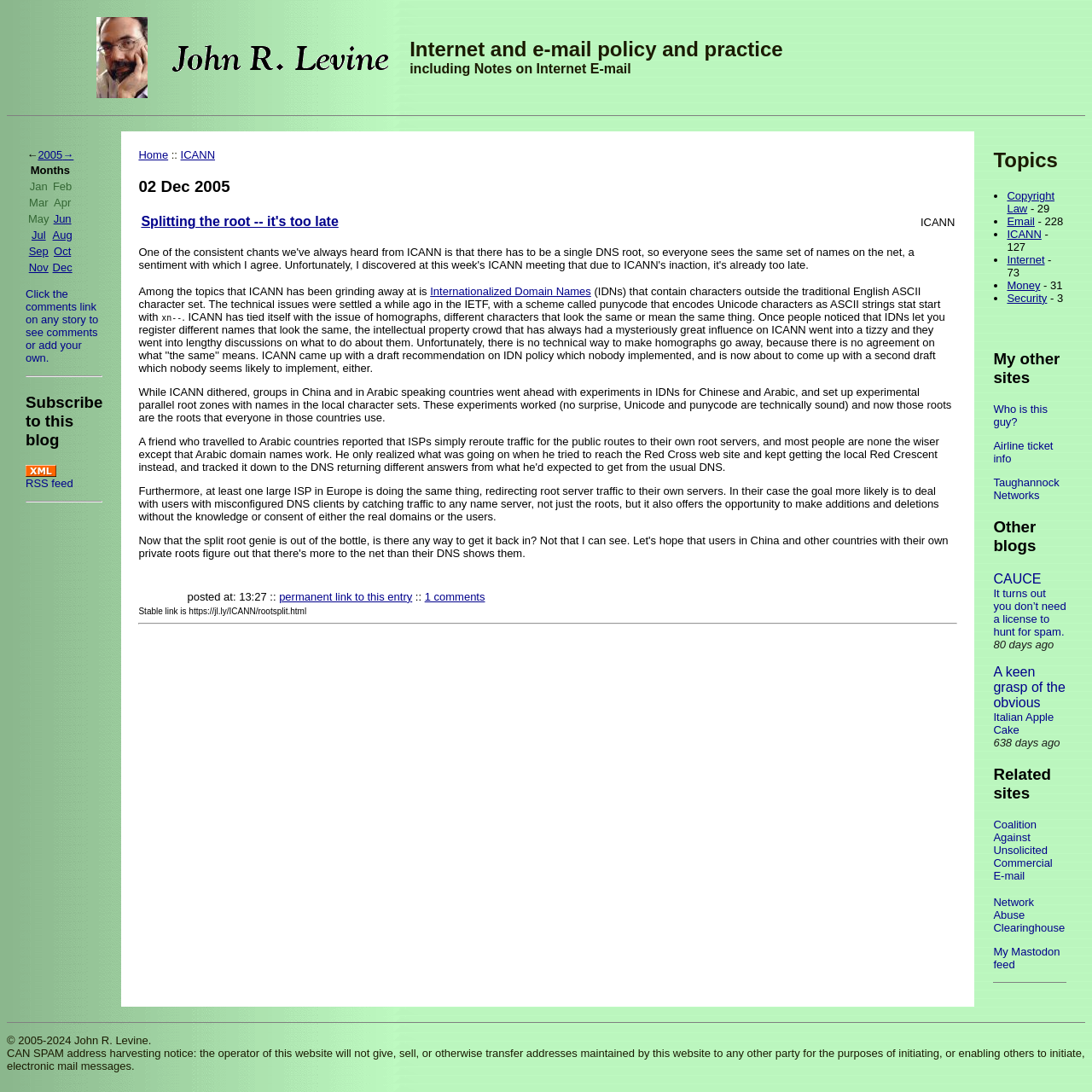What is the link to the permanent link of the blog post?
Please use the image to provide a one-word or short phrase answer.

https://jl.ly/ICANN/rootsplit.html